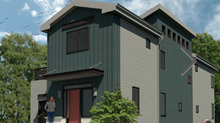Please respond to the question with a concise word or phrase:
What type of windows does the house have?

Rectangular